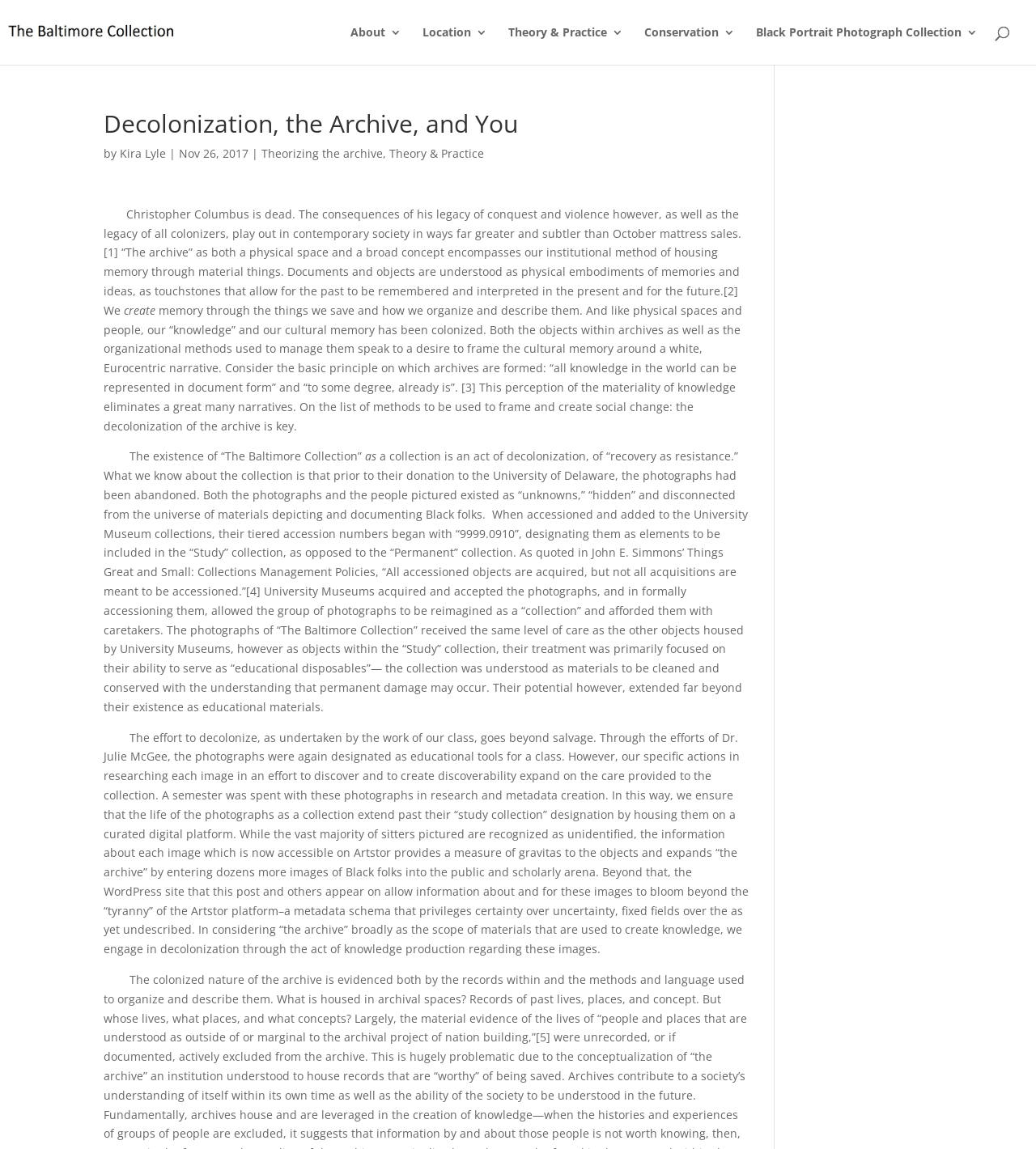Identify the coordinates of the bounding box for the element that must be clicked to accomplish the instruction: "Click on 'The Baltimore Collection' link".

[0.024, 0.02, 0.202, 0.034]